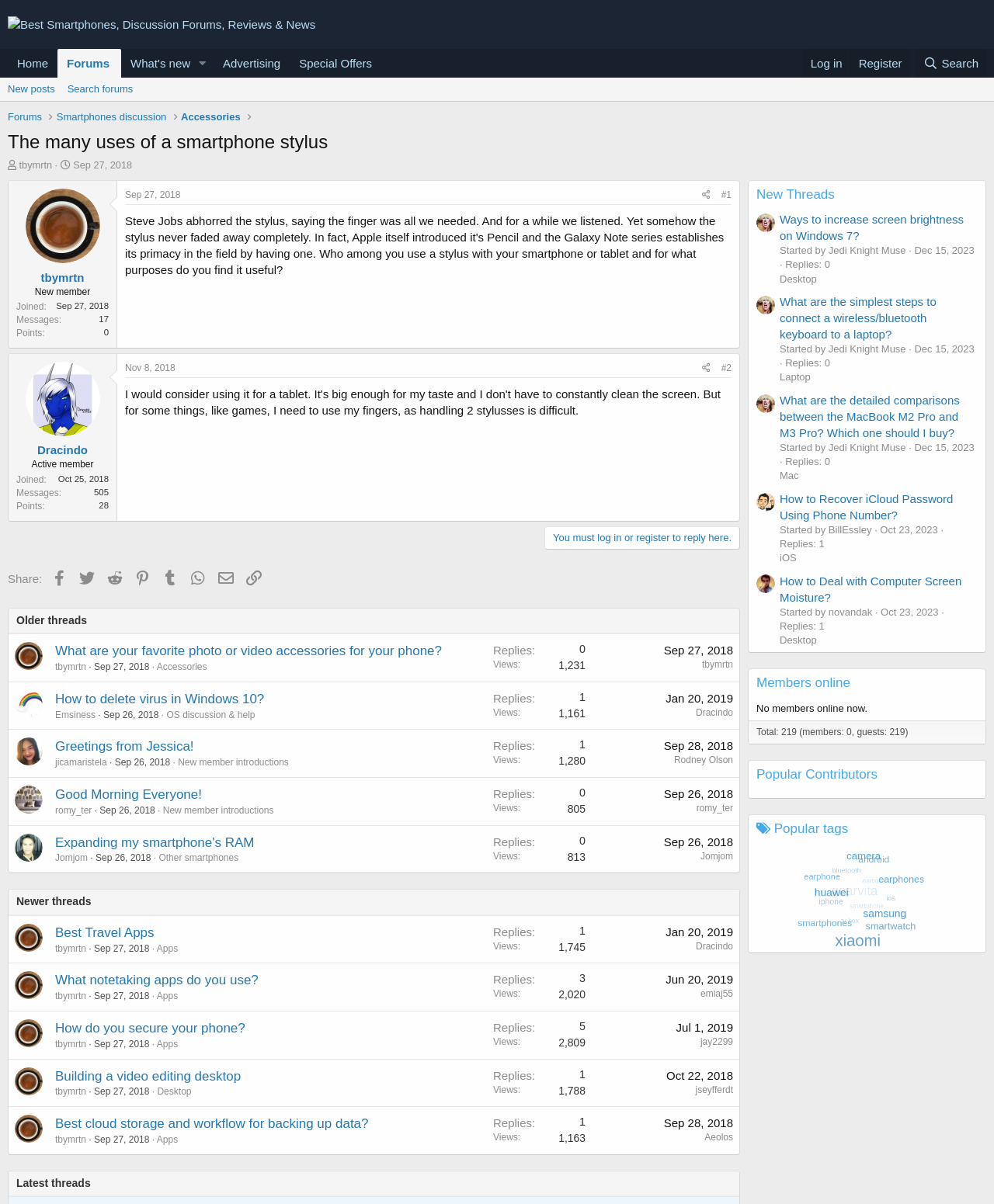Elaborate on the information and visuals displayed on the webpage.

This webpage appears to be a forum discussion page, with a title "The many uses of a smartphone stylus" at the top. Below the title, there are several links to navigate to different sections of the forum, including "Home", "Forums", "What's new", and "Advertising". 

On the top right corner, there are links to "Log in" and "Register" for users who want to participate in the discussion. Next to these links, there is a "Search" button that allows users to search for specific topics or keywords.

The main content of the page is divided into several sections, each representing a post or comment from a user. Each section starts with the user's name and profile information, including their join date, number of messages, and points. Below the user's profile information, there is a timestamp indicating when the post was made.

The posts themselves are displayed in a hierarchical structure, with the original post at the top and subsequent replies indented below. Each post includes a link to share the content on social media platforms like Facebook and Twitter.

At the bottom of the page, there is a notice that users must log in or register to reply to the discussion.